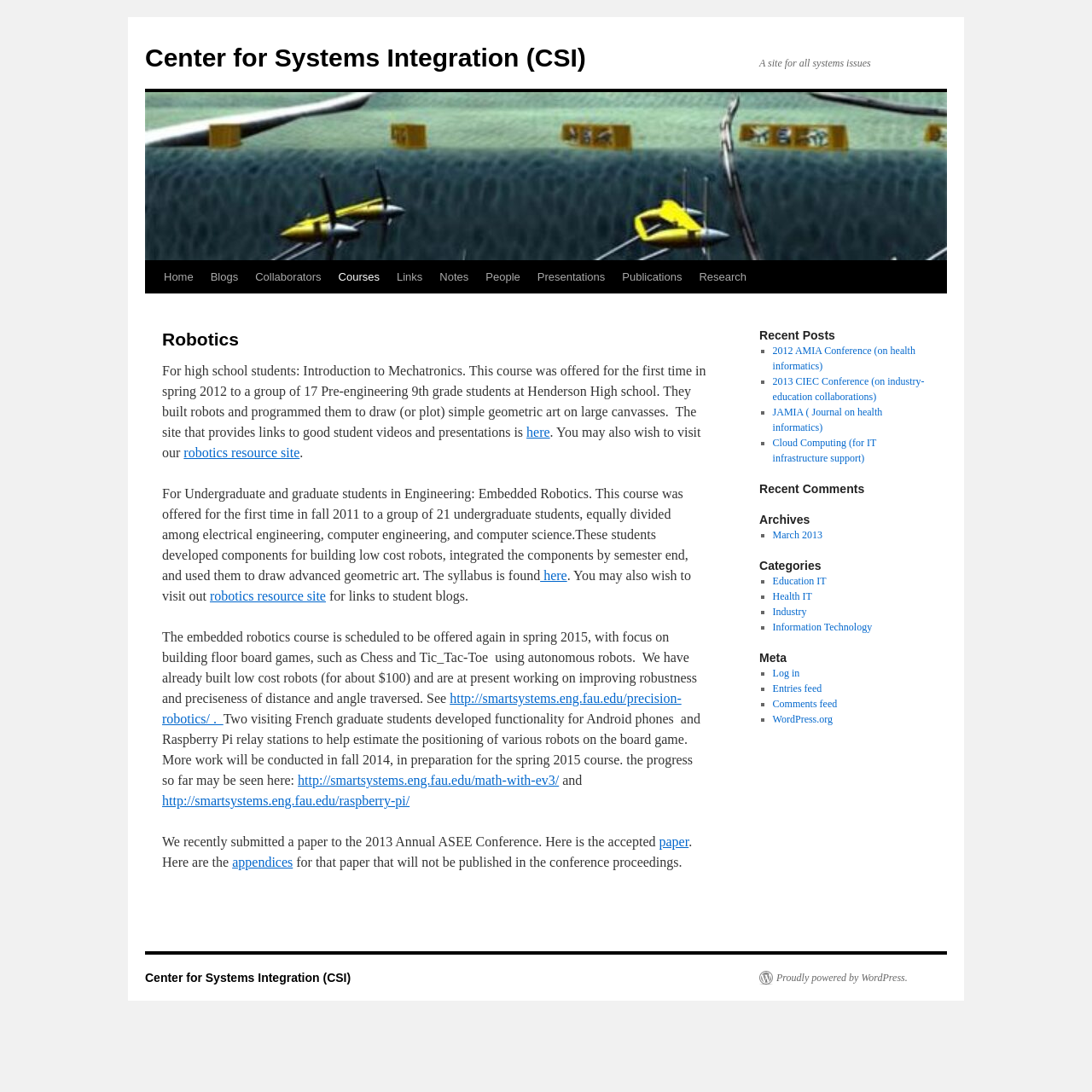Provide an in-depth caption for the contents of the webpage.

The webpage is about the Center for Systems Integration (CSI) and its focus on robotics. At the top, there is a logo and a link to the center's website, accompanied by a brief description "A site for all systems issues". Below this, there is a navigation menu with links to various sections, including "Home", "Blogs", "Collaborators", and more.

The main content area is divided into two sections. On the left, there is a heading "Robotics" followed by a description of two courses offered by the center: "Introduction to Mechatronics" for high school students and "Embedded Robotics" for undergraduate and graduate students. The description includes links to more information about the courses and a robotics resource site.

On the right, there is a section titled "Recent Posts" with a list of links to recent articles, including "2012 AMIA Conference (on health informatics)" and "JAMIA (Journal on health informatics)". Below this, there are sections for "Recent Comments", "Archives", "Categories", and "Meta", each with lists of links to related content.

At the bottom of the page, there is a footer section with links to the center's website and a copyright notice, as well as a mention of the website being powered by WordPress.